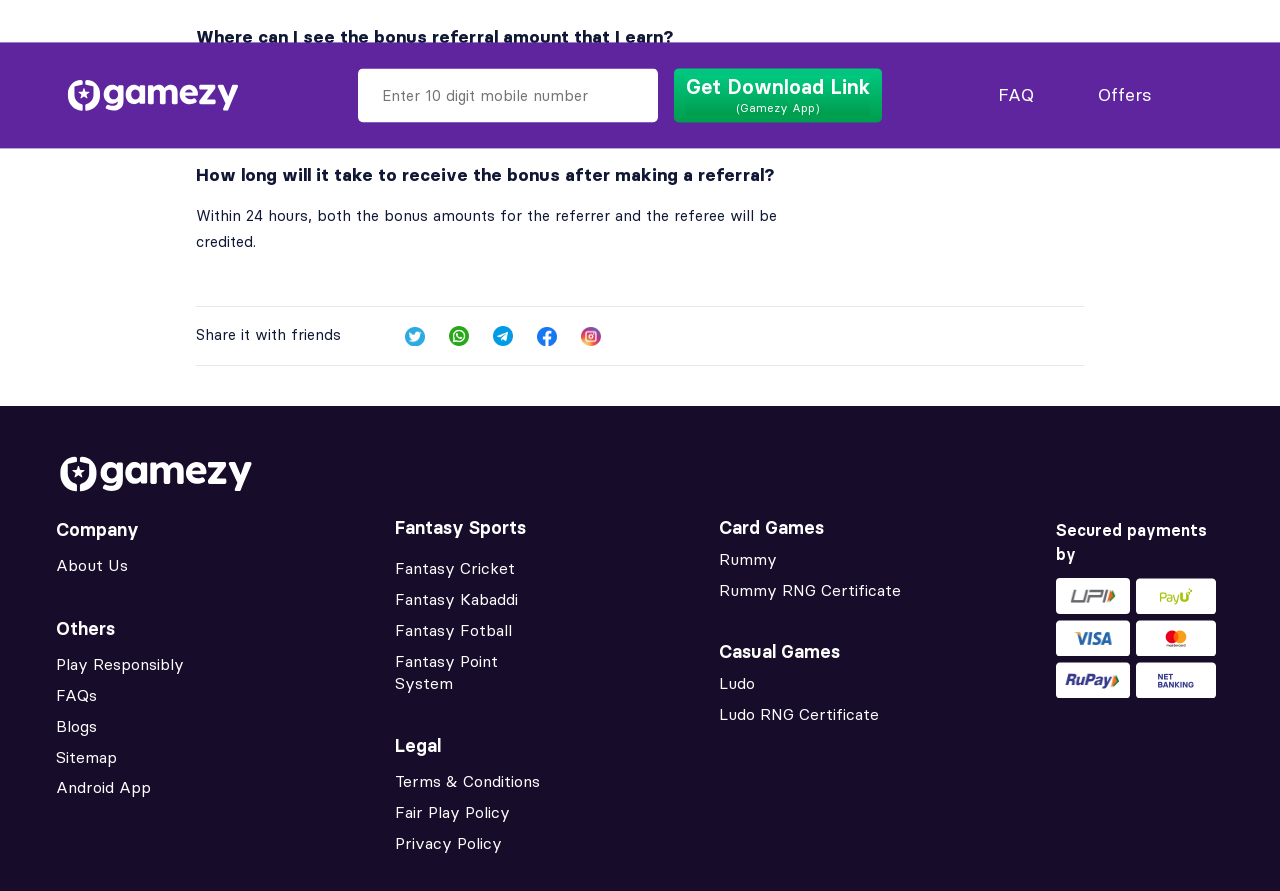Determine the bounding box coordinates for the clickable element to execute this instruction: "Open an account". Provide the coordinates as four float numbers between 0 and 1, i.e., [left, top, right, bottom].

None